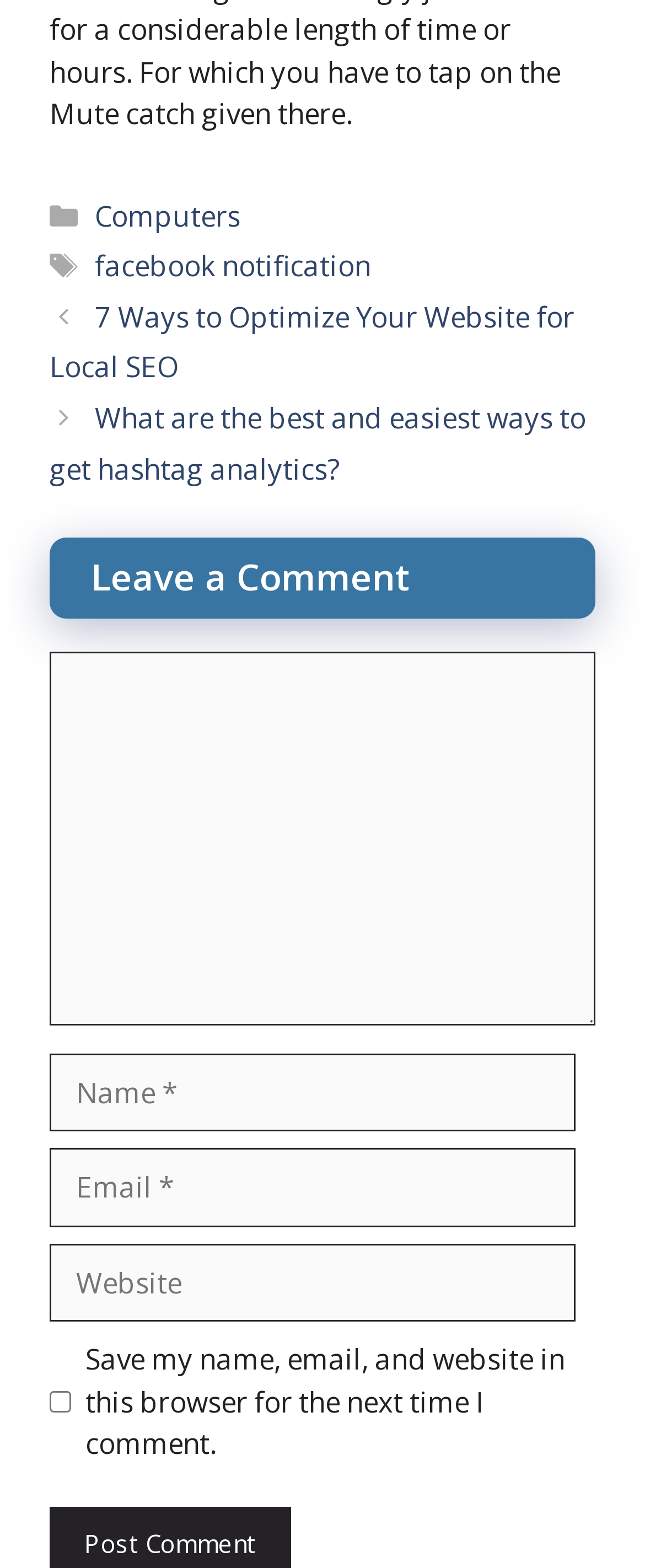How many textboxes are required?
Using the image as a reference, give a one-word or short phrase answer.

3